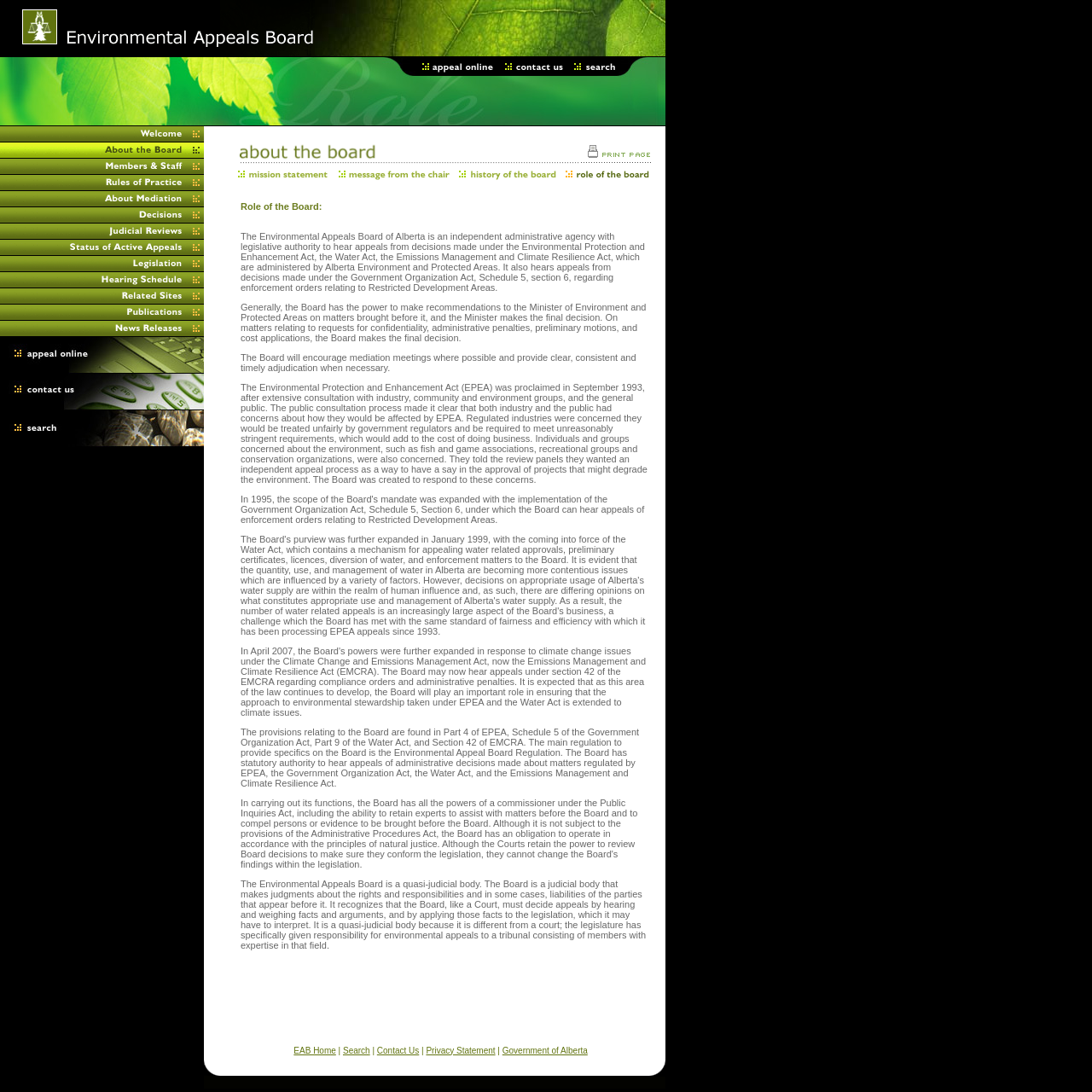What is the role of the Environmental Appeals Board?
Refer to the image and offer an in-depth and detailed answer to the question.

Based on the webpage's title and content, it can be inferred that the Environmental Appeals Board plays a role in appealing environmental decisions, likely providing a platform for individuals or organizations to challenge environmental decisions made by authorities.